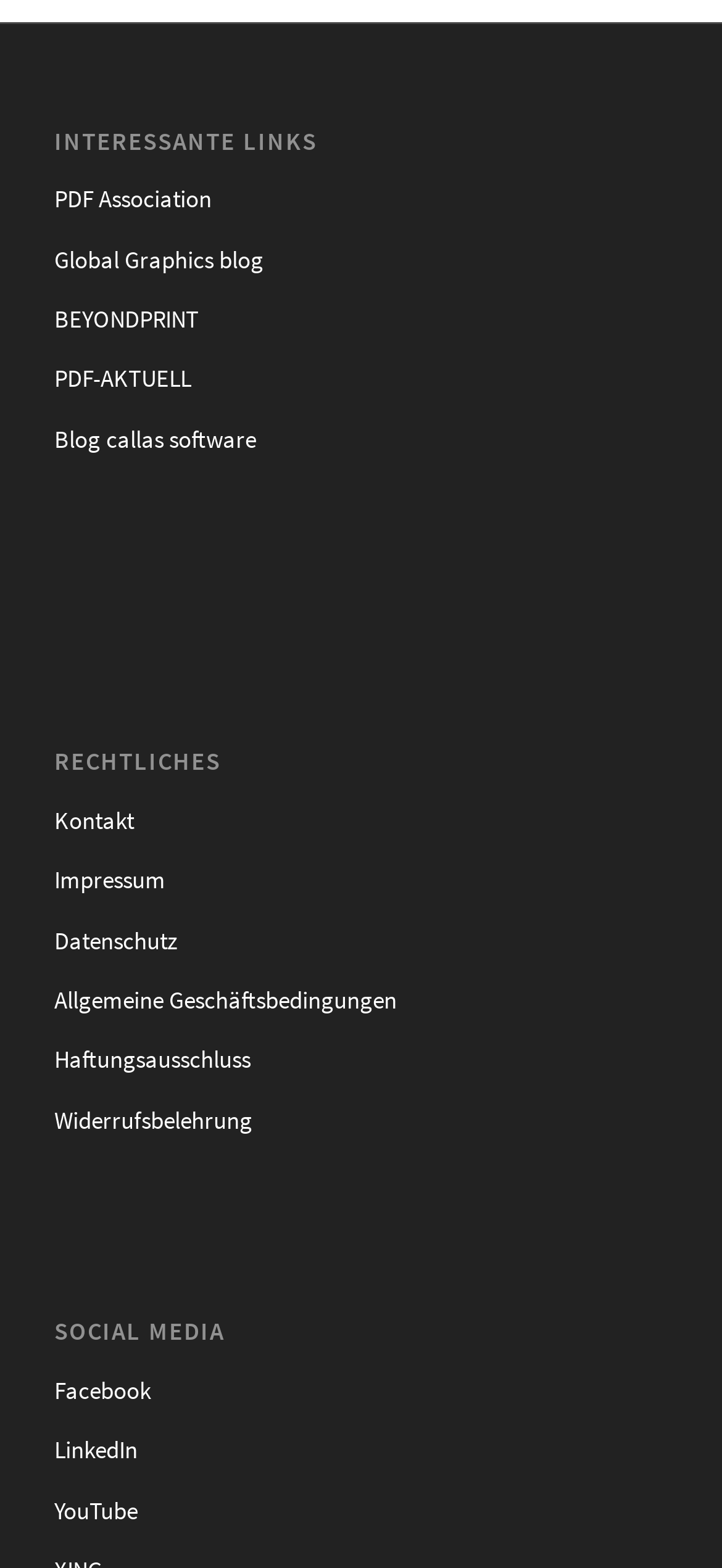Given the description Blog callas software, predict the bounding box coordinates of the UI element. Ensure the coordinates are in the format (top-left x, top-left y, bottom-right x, bottom-right y) and all values are between 0 and 1.

[0.075, 0.262, 0.925, 0.3]